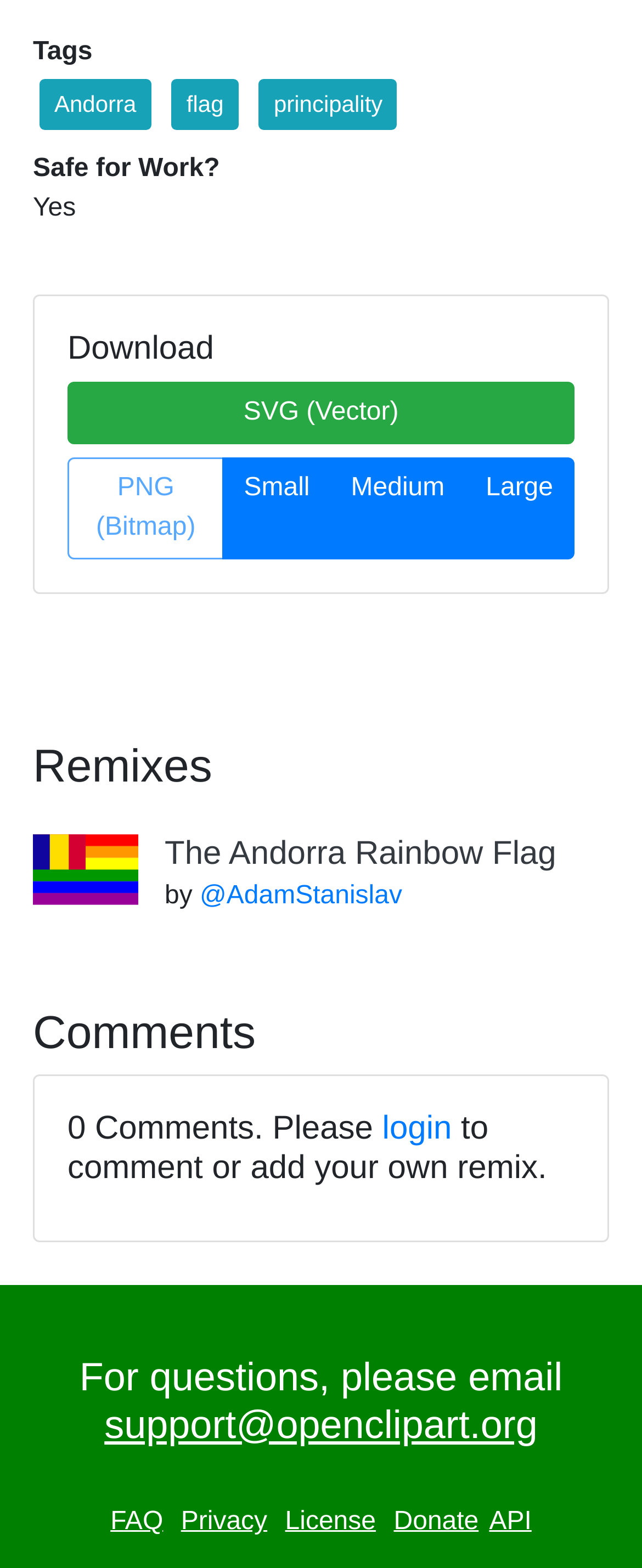Specify the bounding box coordinates of the region I need to click to perform the following instruction: "Click on the 'Home' button". The coordinates must be four float numbers in the range of 0 to 1, i.e., [left, top, right, bottom].

None